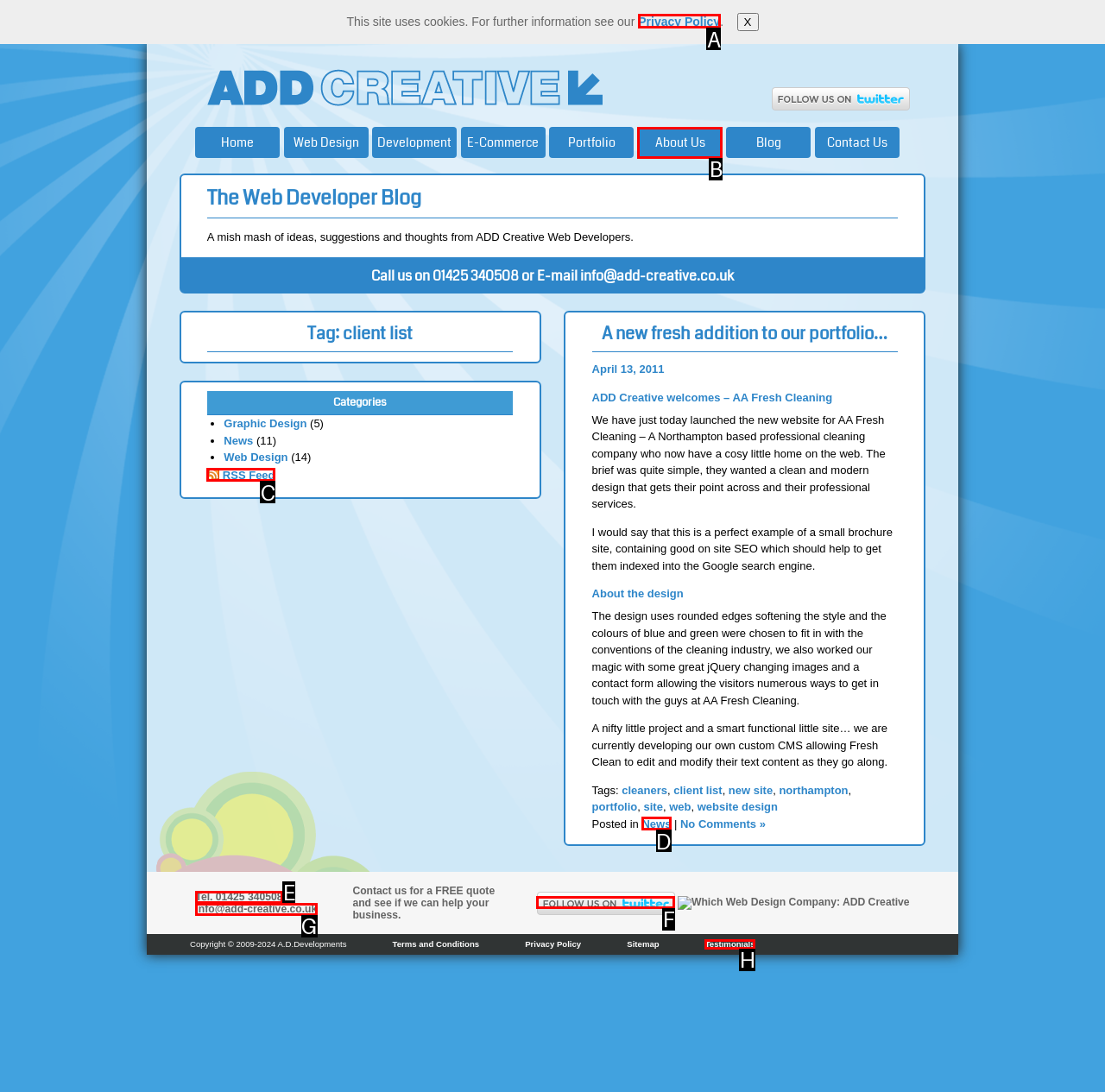Look at the highlighted elements in the screenshot and tell me which letter corresponds to the task: read about access to insulin challenges and constraints.

None